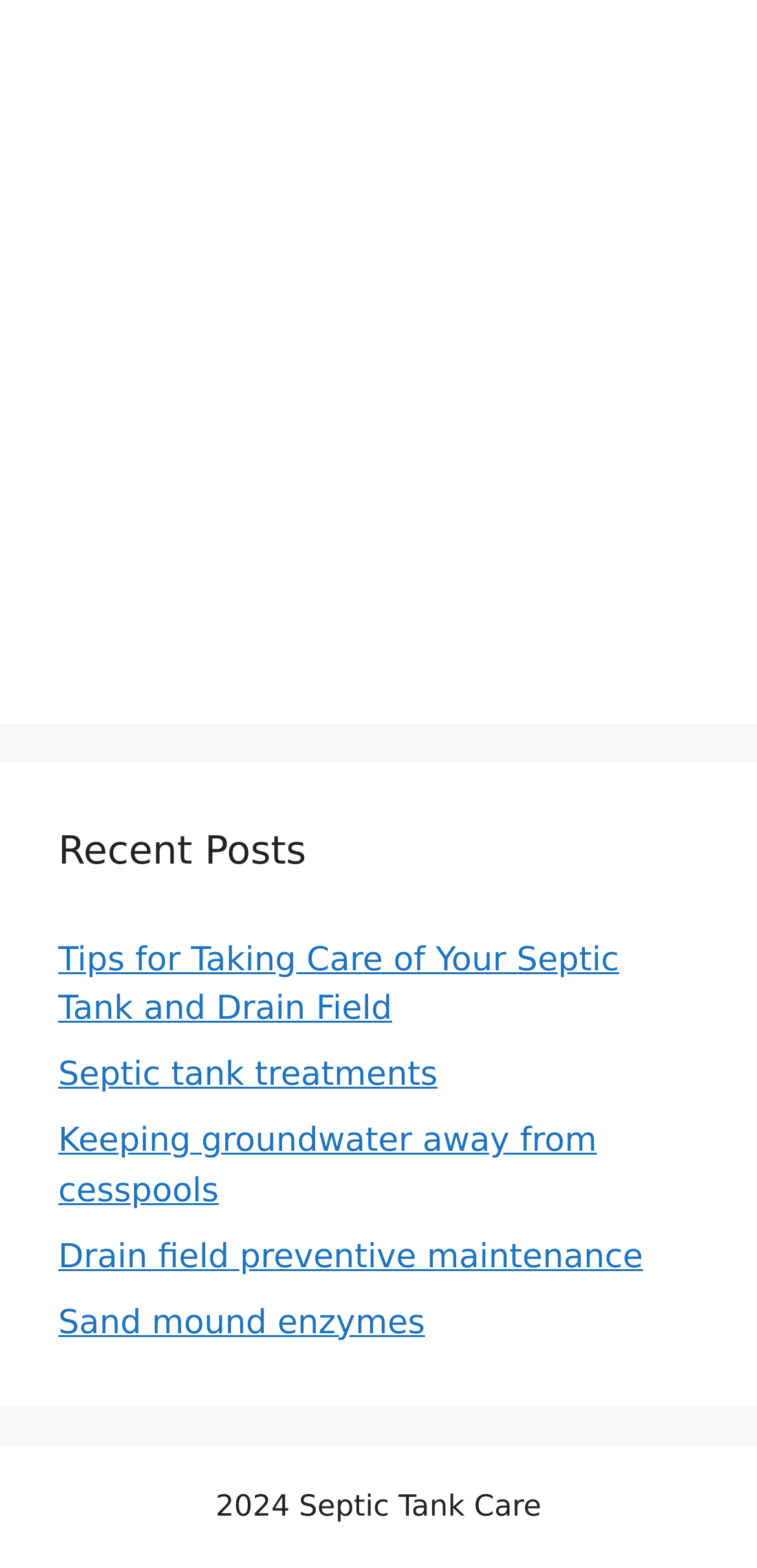For the following element description, predict the bounding box coordinates in the format (top-left x, top-left y, bottom-right x, bottom-right y). All values should be floating point numbers between 0 and 1. Description: alt="Book & Ride Limo Logo"

None